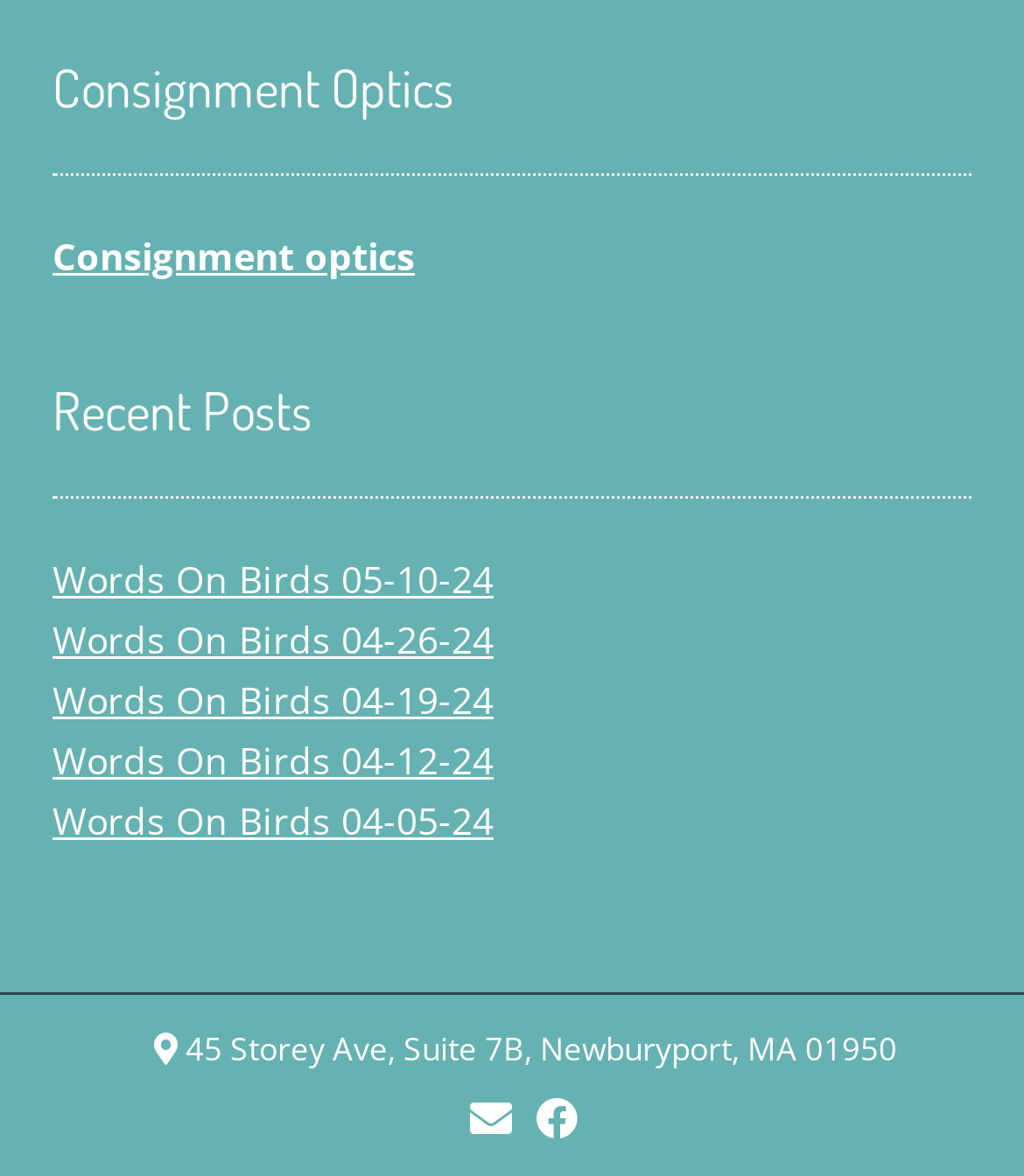How many social media links are there?
Based on the image content, provide your answer in one word or a short phrase.

2